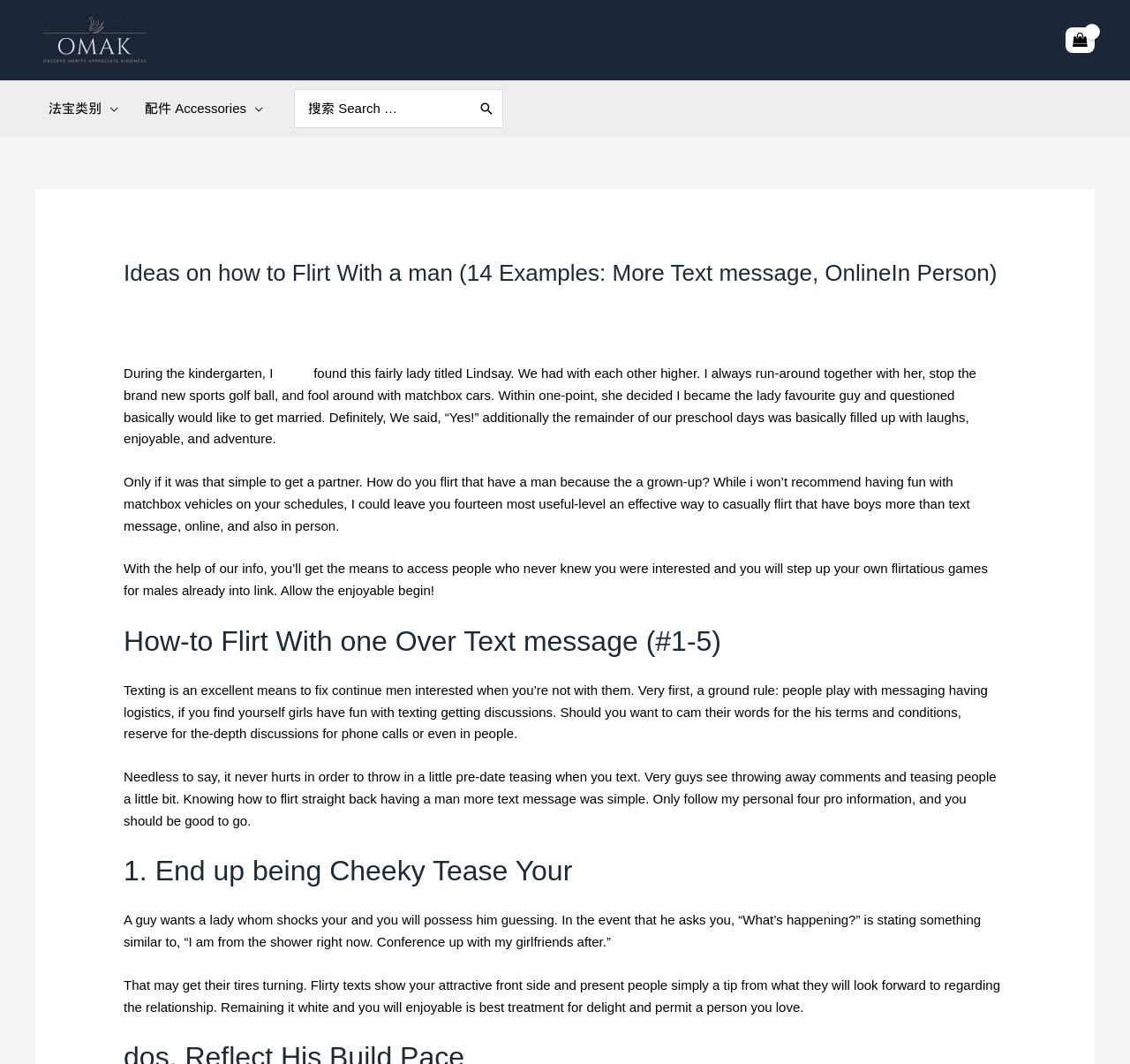What is the tone of the webpage's content?
Please provide a single word or phrase in response based on the screenshot.

Informal and playful